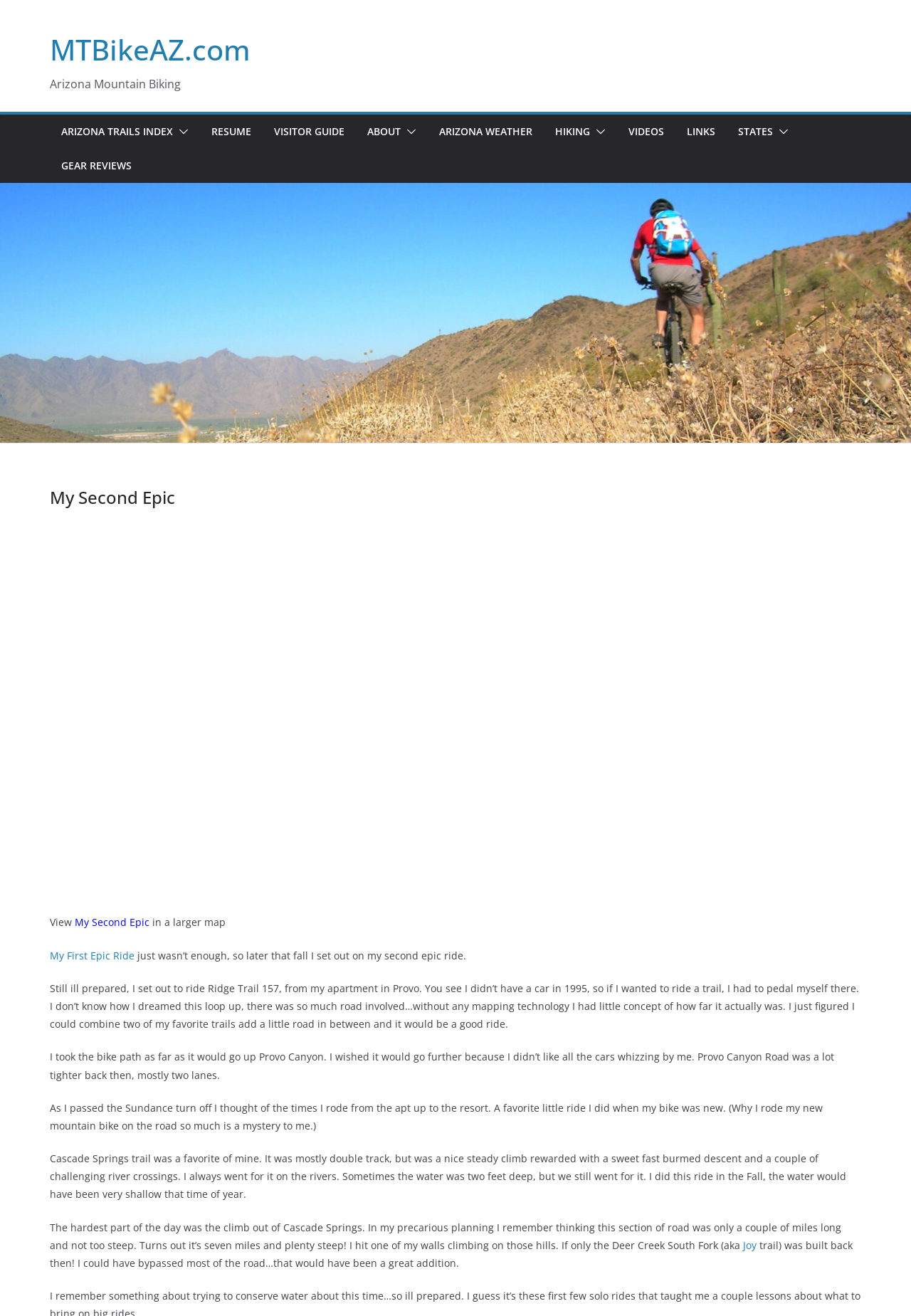Provide a comprehensive caption for the webpage.

The webpage is about a personal mountain biking experience, specifically the author's second epic ride. At the top, there is a heading "MTBikeAZ.com" and a link to the website. Below it, there is a static text "Arizona Mountain Biking". 

On the top-right corner, there is a navigation menu with several links, including "ARIZONA TRAILS INDEX", "RESUME", "VISITOR GUIDE", "ABOUT", "ARIZONA WEATHER", "HIKING", "VIDEOS", "LINKS", "STATES", and "GEAR REVIEWS". Each link has a corresponding button with an image.

Below the navigation menu, there is a large image that spans the entire width of the page, with a header "My Second Epic" on top of it. 

The main content of the page is a personal story about the author's second epic ride, which is divided into several paragraphs. The story describes the author's experience riding Ridge Trail 157, including the challenges they faced and the trails they rode. There are also links to other related content, such as "My First Epic Ride".

On the right side of the page, there is an iframe that appears to be a map, with a link to view it in a larger map.